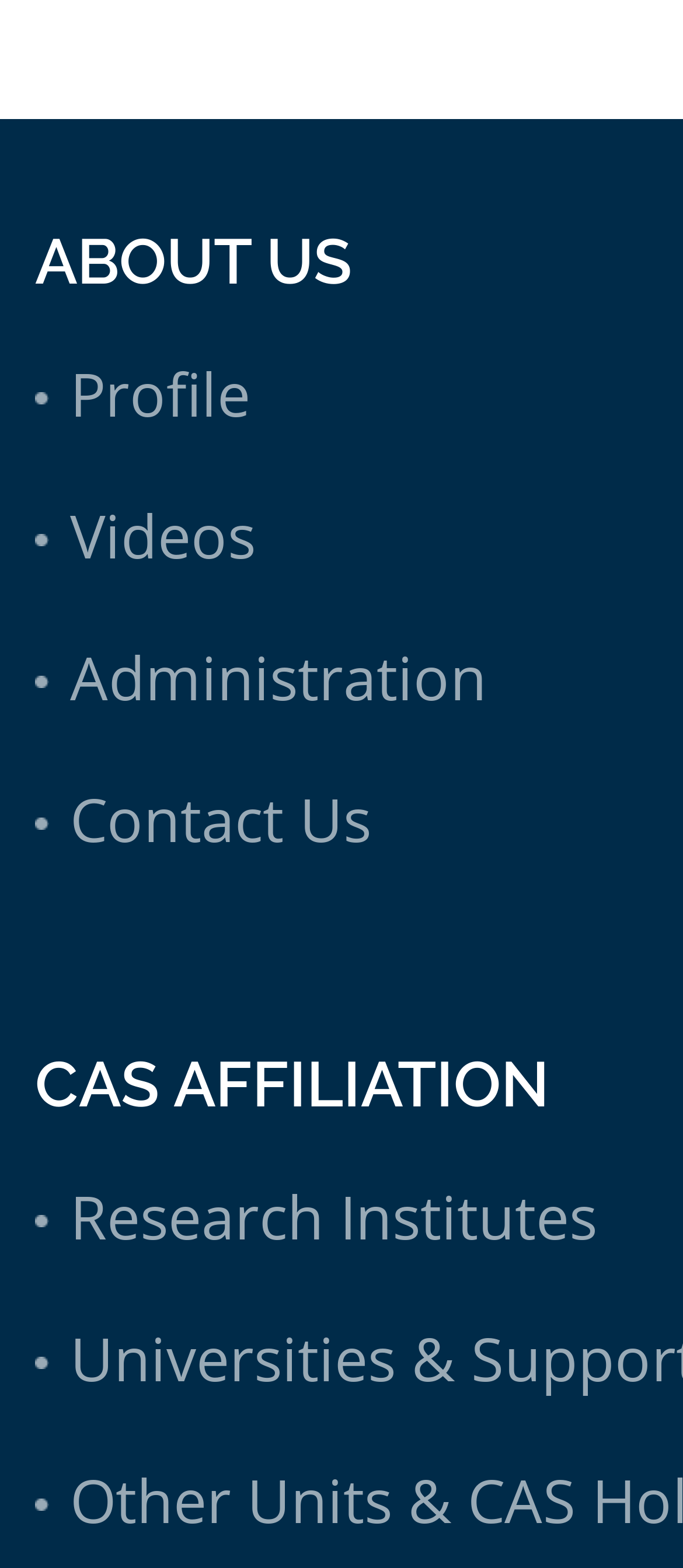What is the last link on the webpage?
Refer to the image and provide a concise answer in one word or phrase.

Research Institutes